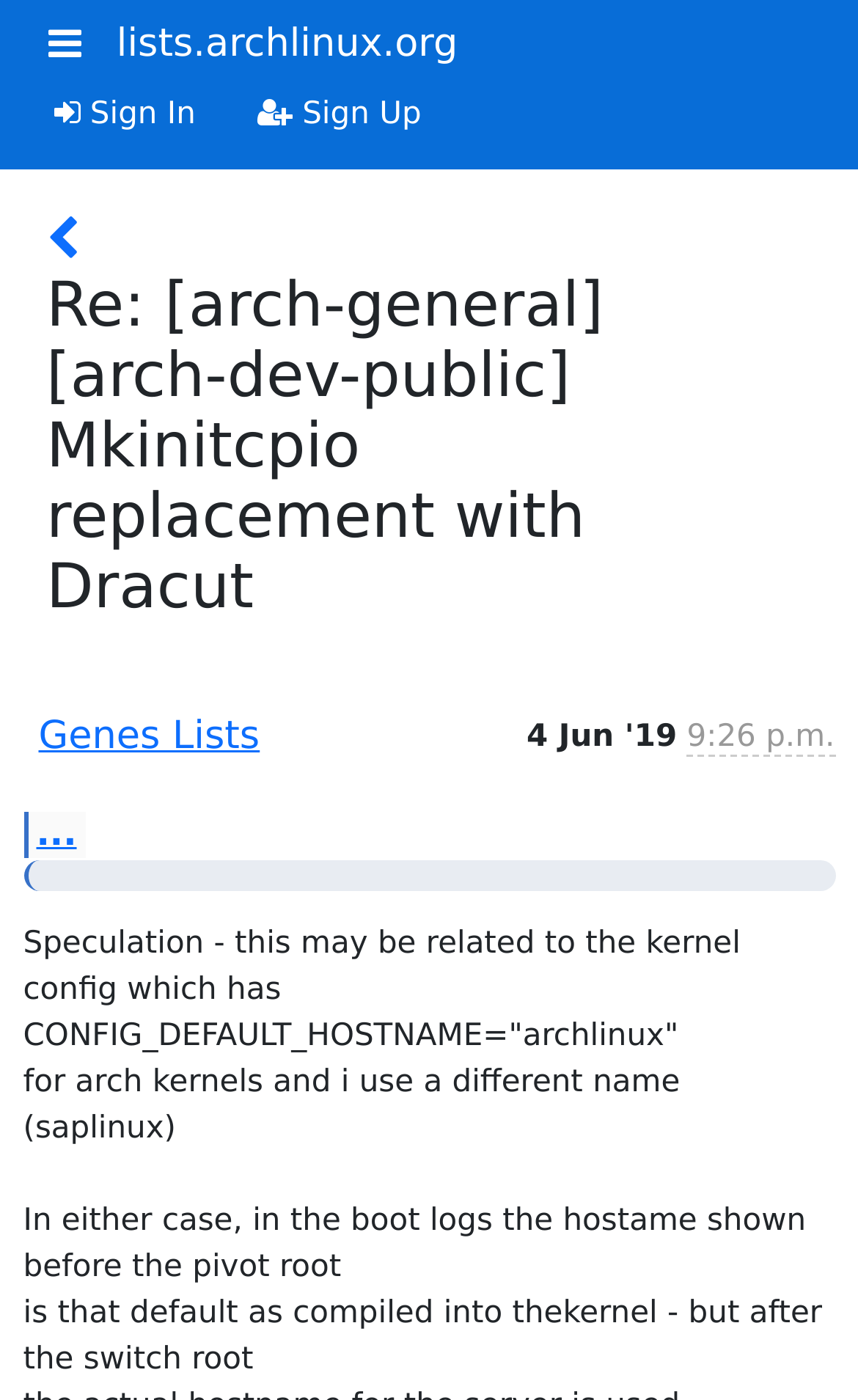Please determine the bounding box coordinates, formatted as (top-left x, top-left y, bottom-right x, bottom-right y), with all values as floating point numbers between 0 and 1. Identify the bounding box of the region described as: Genes Lists

[0.045, 0.51, 0.303, 0.541]